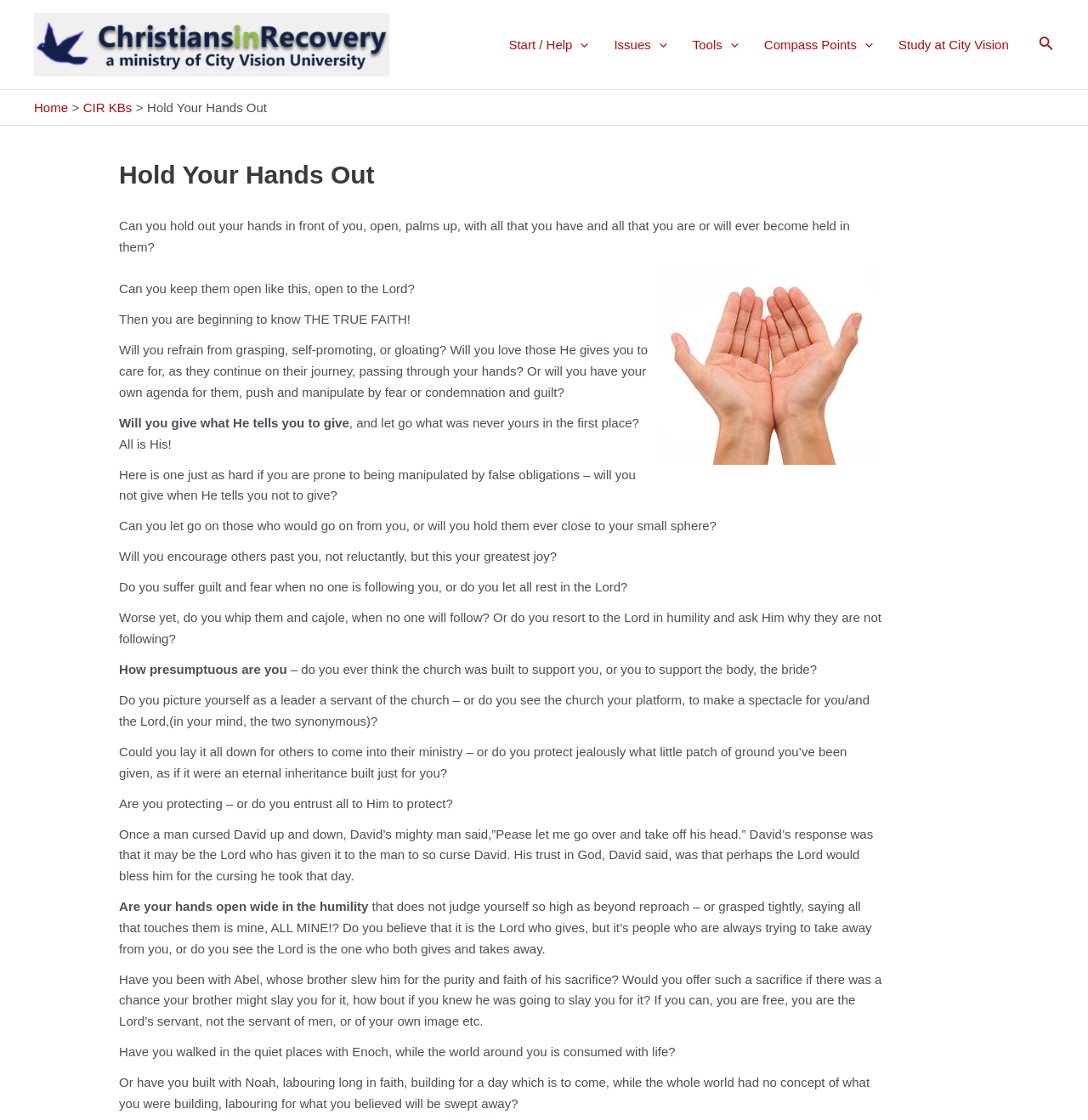What is the logo of the website?
Refer to the image and provide a one-word or short phrase answer.

Christians in Recovery logo